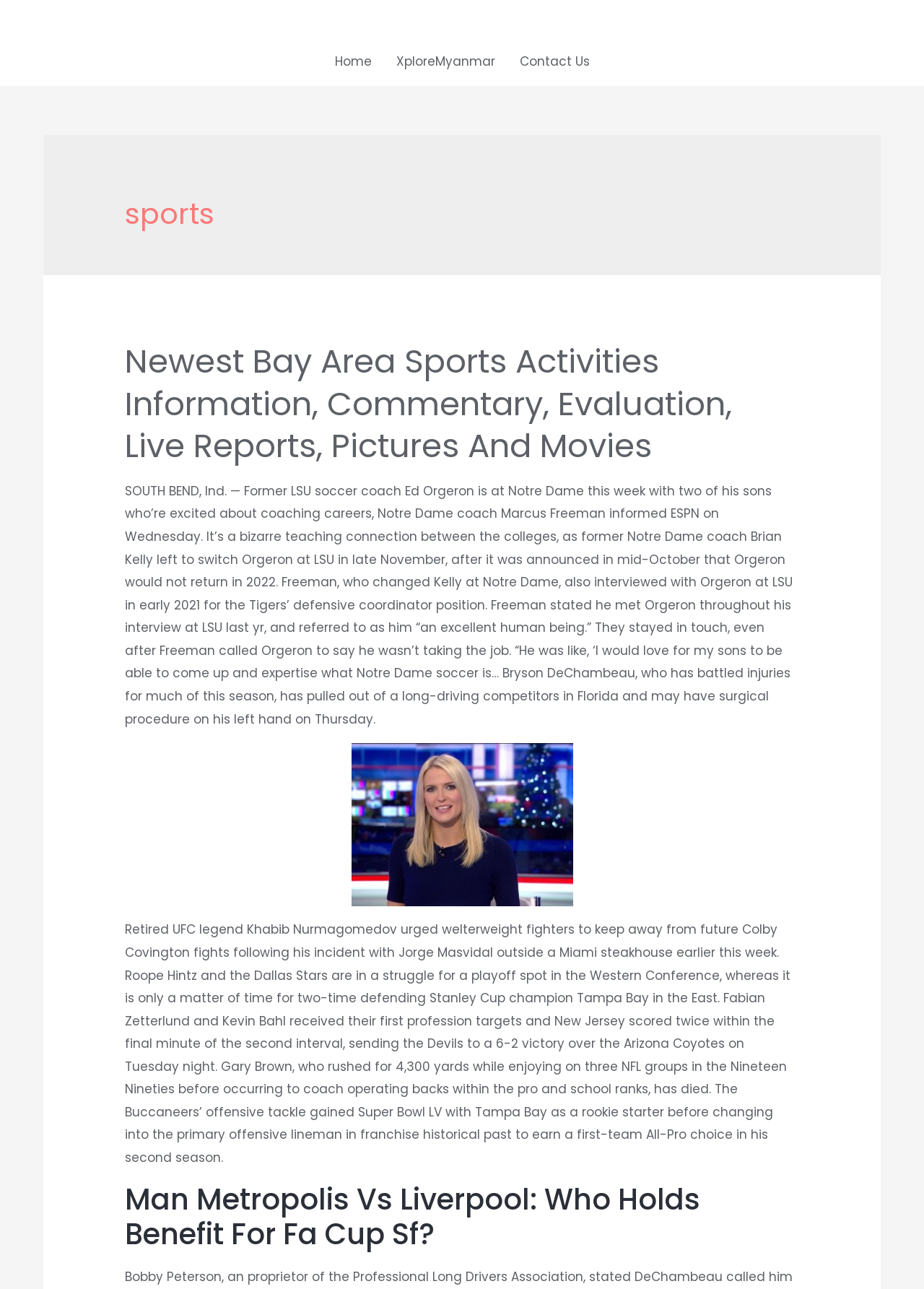Bounding box coordinates should be provided in the format (top-left x, top-left y, bottom-right x, bottom-right y) with all values between 0 and 1. Identify the bounding box for this UI element: XploreMyanmar

[0.415, 0.029, 0.549, 0.067]